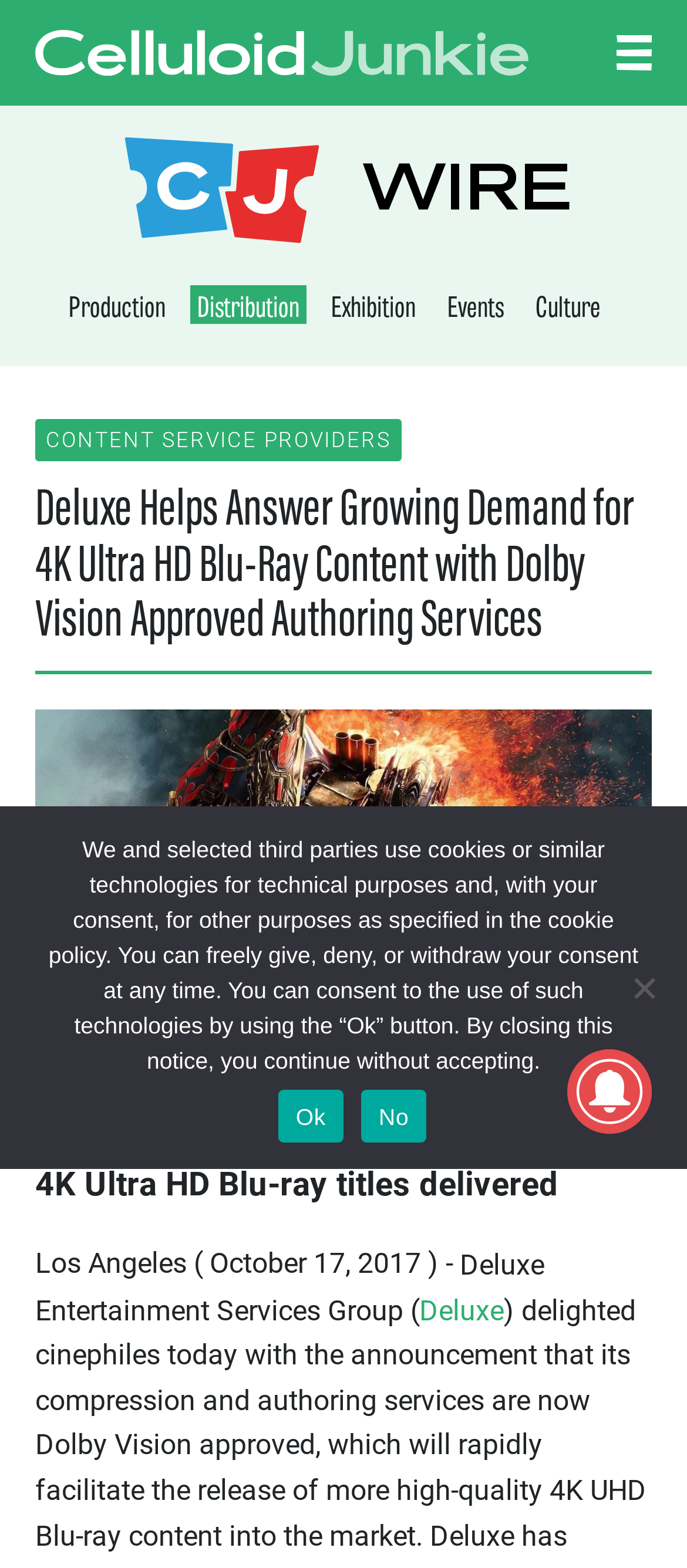Could you find the bounding box coordinates of the clickable area to complete this instruction: "Click on the Celluloid Junkie link"?

[0.051, 0.019, 0.769, 0.048]